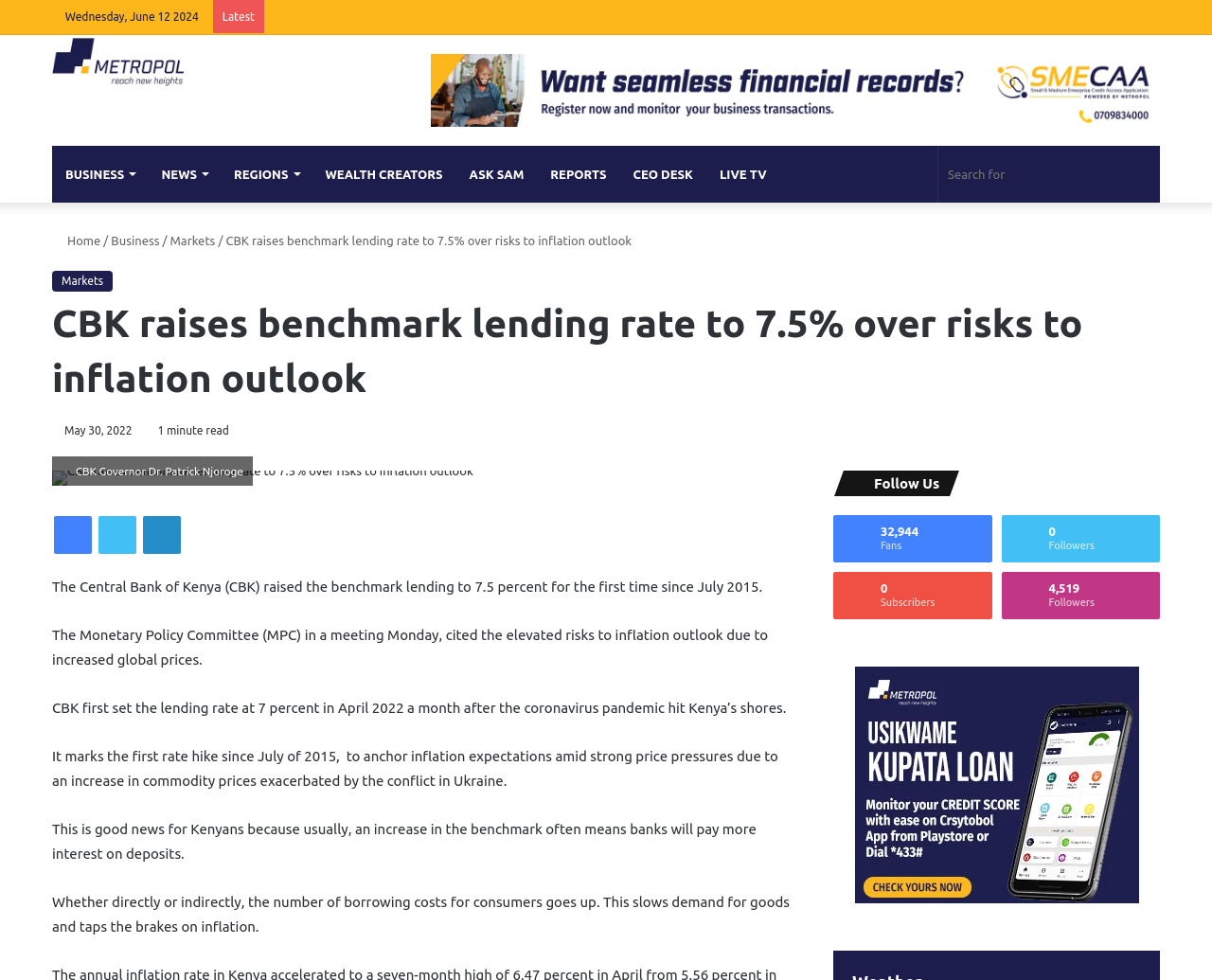What is the number of fans on Facebook?
Refer to the screenshot and respond with a concise word or phrase.

32,944